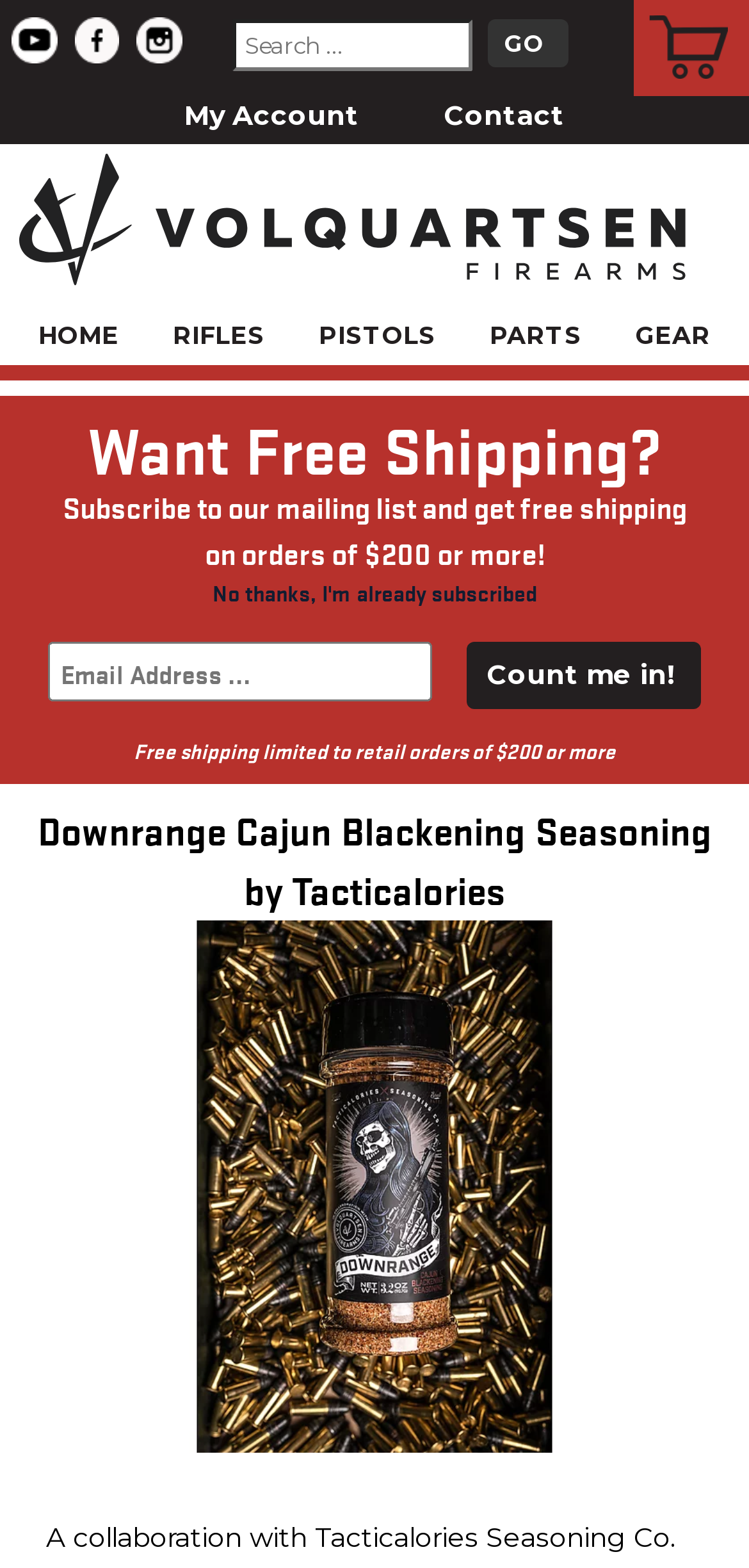How many categories are listed in the main navigation menu?
Give a comprehensive and detailed explanation for the question.

The main navigation menu lists five categories: 'HOME', 'RIFLES', 'PISTOLS', 'PARTS', and 'GEAR'.